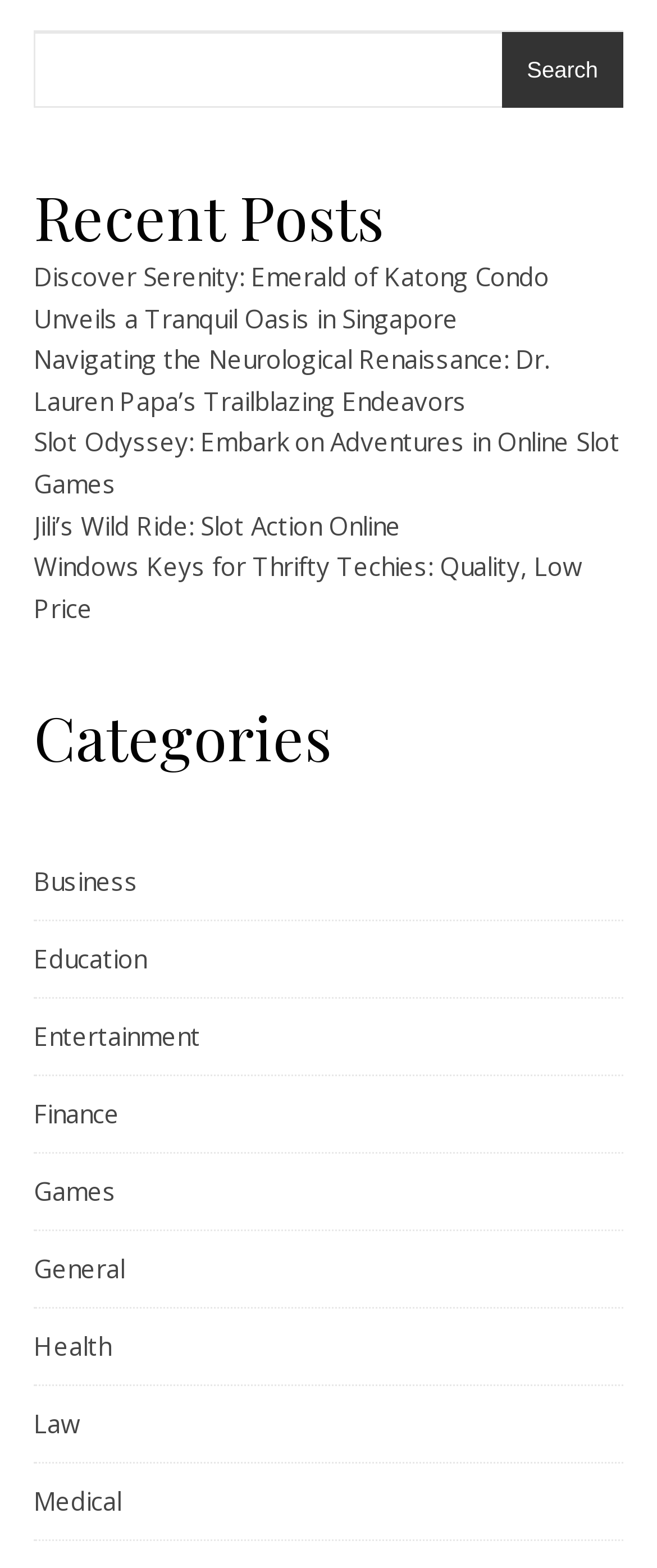Is the category 'Games' listed?
Your answer should be a single word or phrase derived from the screenshot.

Yes